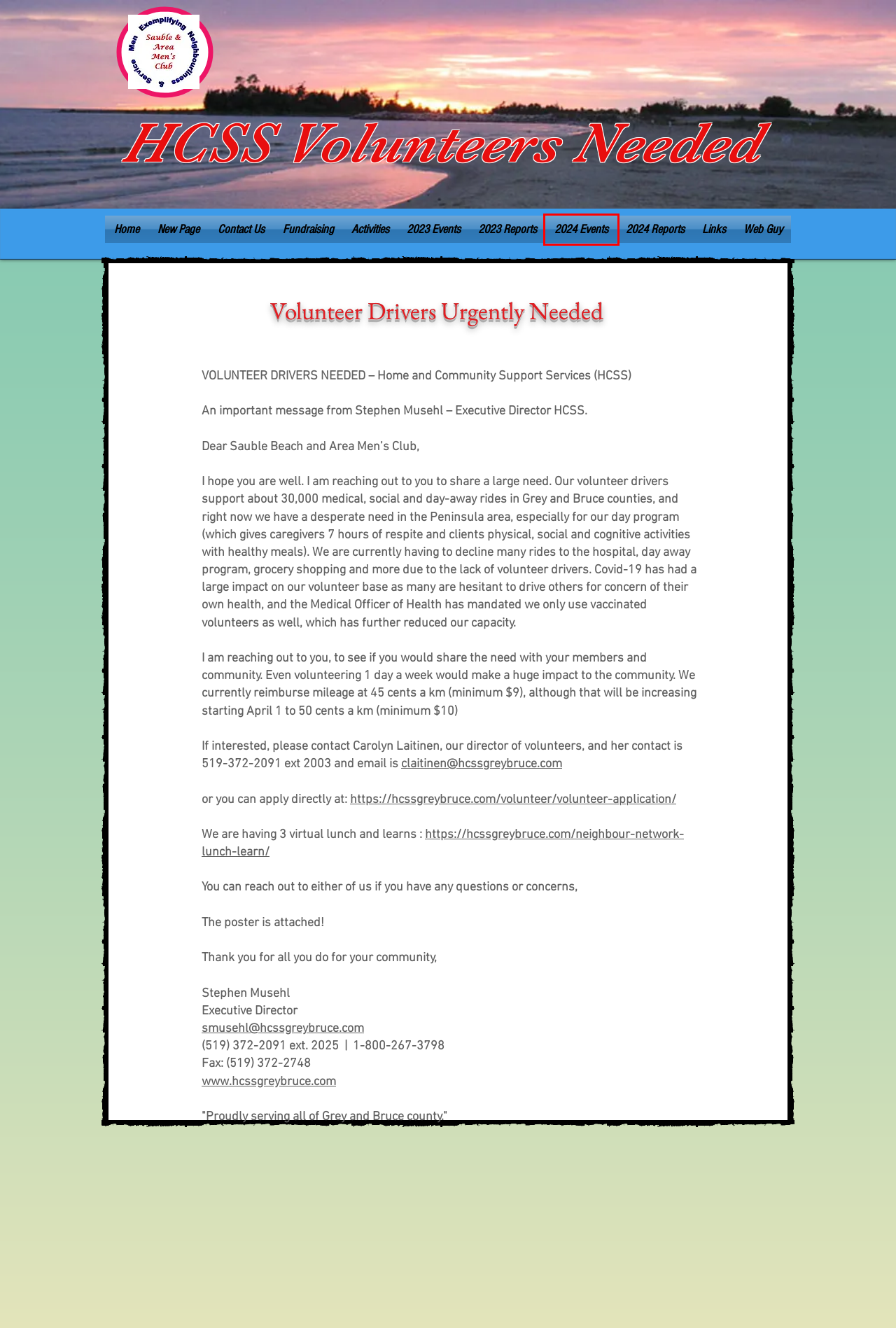You have a screenshot of a webpage with a red bounding box highlighting a UI element. Your task is to select the best webpage description that corresponds to the new webpage after clicking the element. Here are the descriptions:
A. 2023 Reports | saubleareamensclub
B. Web Guy | saubleareamensclub
C. HCSS - Home & Community Support Services of Grey-Bruce
D. Neighbour Network Lunch & Learn - Home & Community Support Services of Grey-Bruce
E. New Page | saubleareamensclub
F. 2024 Events | saubleareamensclub
G. Activities | saubleareamensclub
H. Home | saubleareamensclub

F